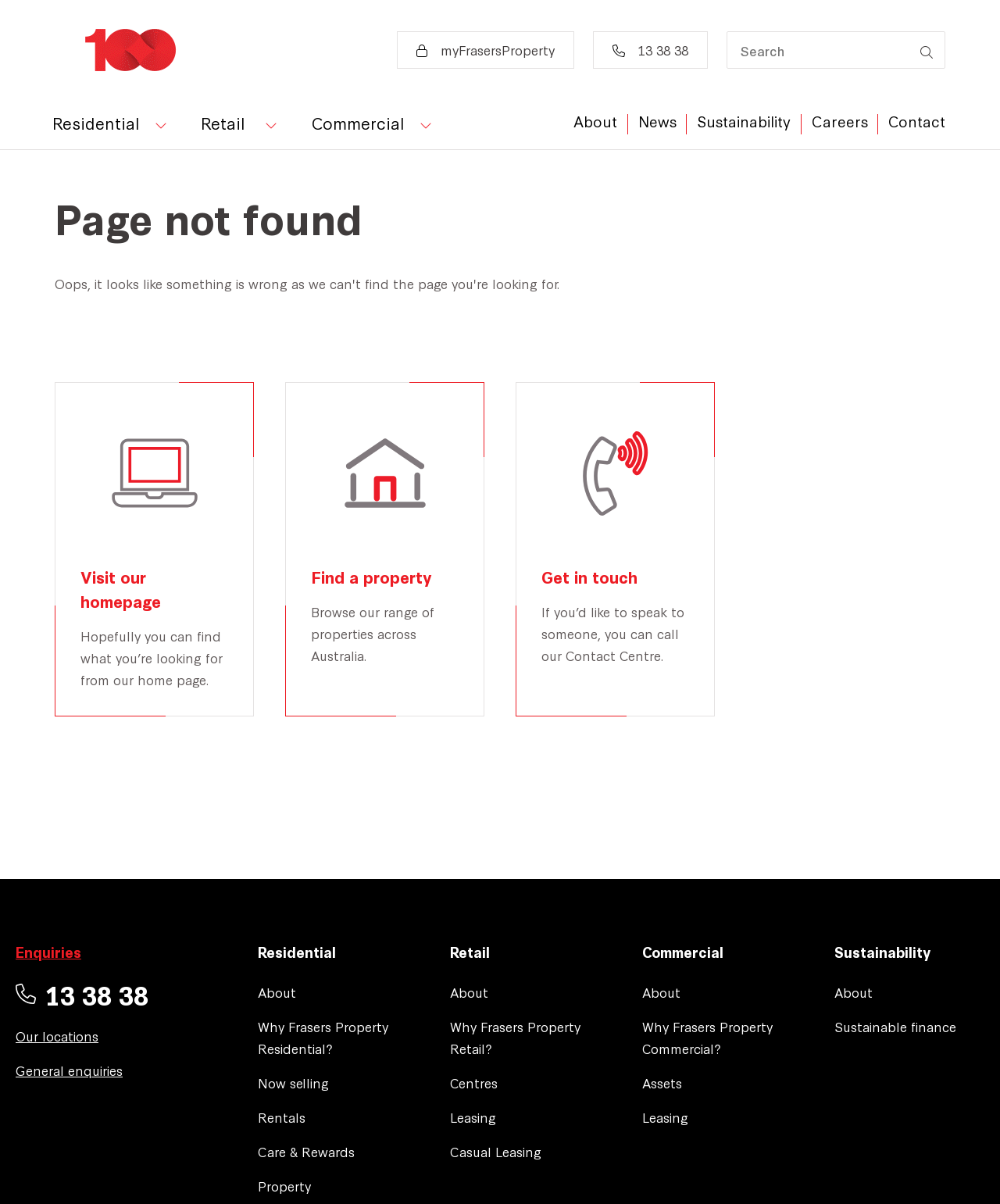Specify the bounding box coordinates of the element's region that should be clicked to achieve the following instruction: "Contact elizabeth.briody@gmail.com for more information". The bounding box coordinates consist of four float numbers between 0 and 1, in the format [left, top, right, bottom].

None